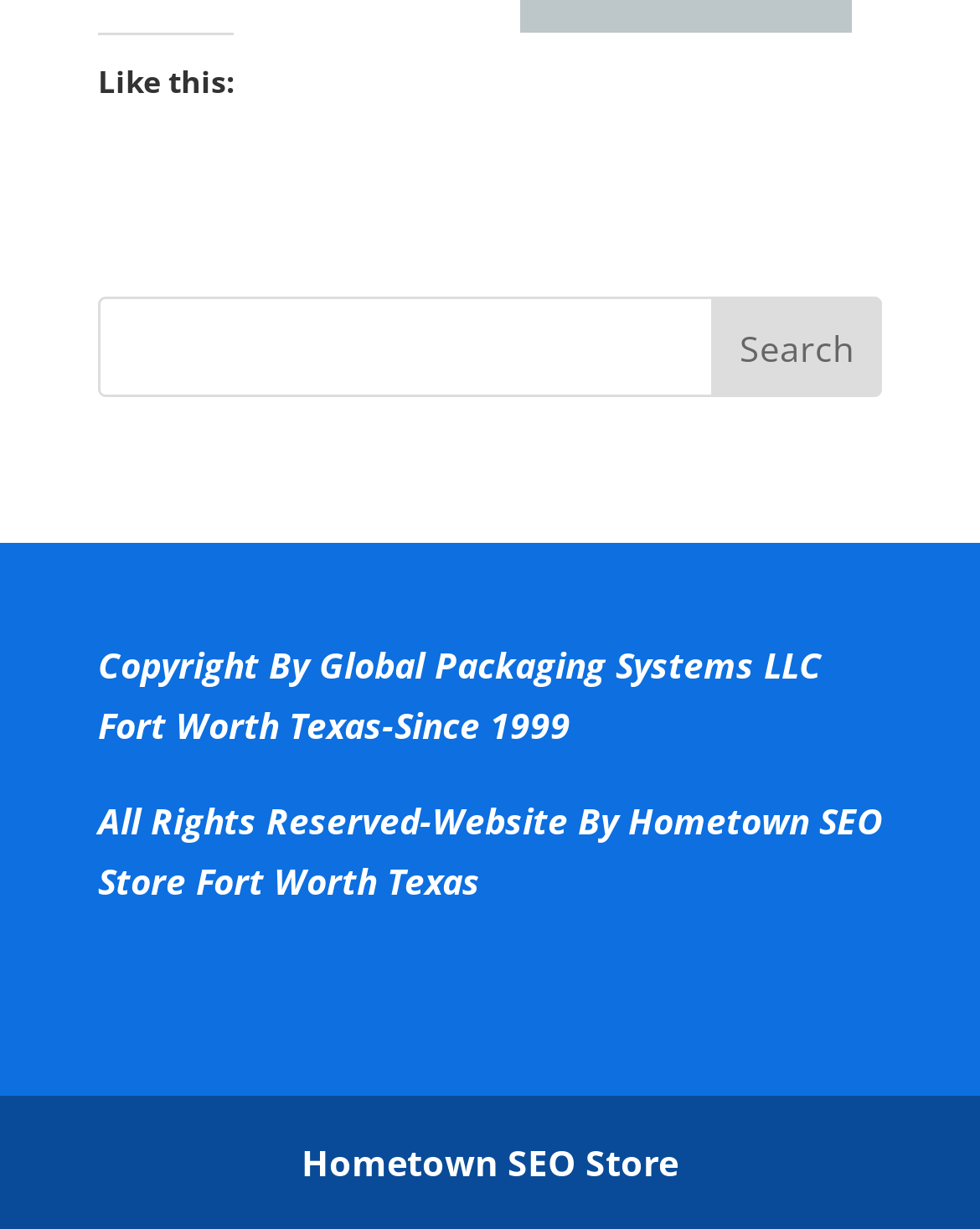Given the element description Hometown SEO Store, specify the bounding box coordinates of the corresponding UI element in the format (top-left x, top-left y, bottom-right x, bottom-right y). All values must be between 0 and 1.

[0.308, 0.926, 0.692, 0.965]